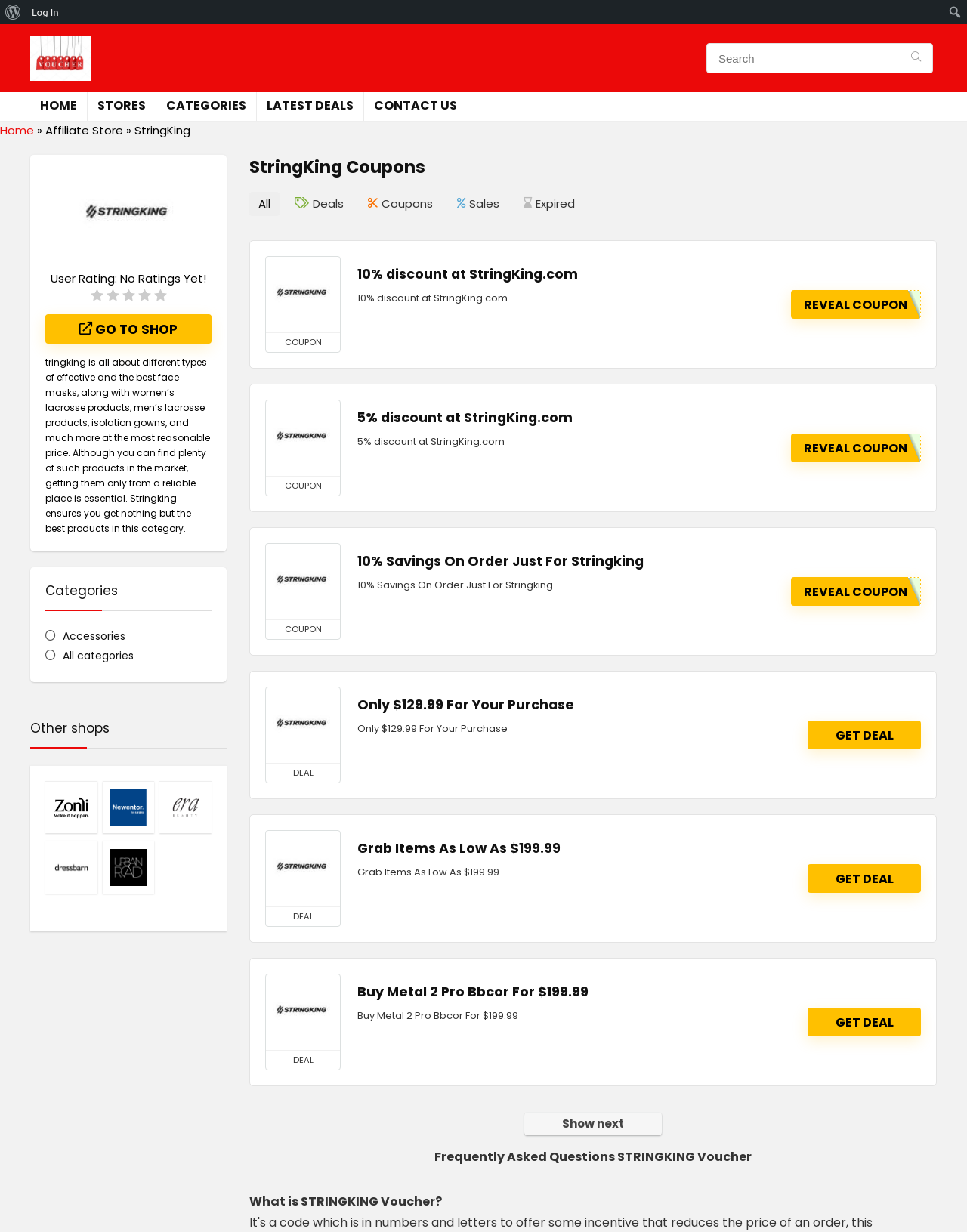Pinpoint the bounding box coordinates of the element that must be clicked to accomplish the following instruction: "Read about NBA JAM & SHAQ EDITION ARCADE 1 UP". The coordinates should be in the format of four float numbers between 0 and 1, i.e., [left, top, right, bottom].

None